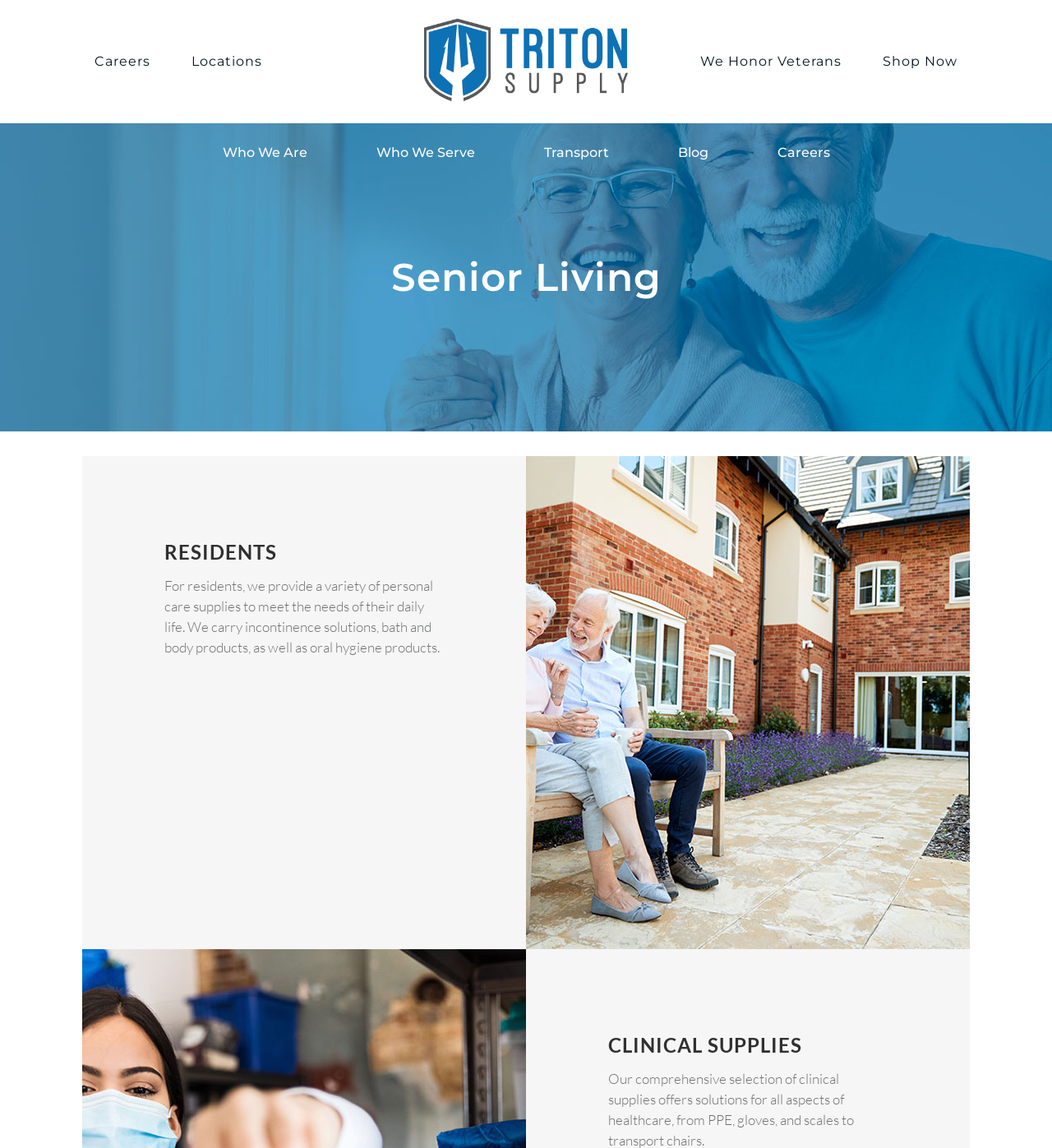Indicate the bounding box coordinates of the element that must be clicked to execute the instruction: "Learn about Who We Are". The coordinates should be given as four float numbers between 0 and 1, i.e., [left, top, right, bottom].

[0.18, 0.115, 0.323, 0.152]